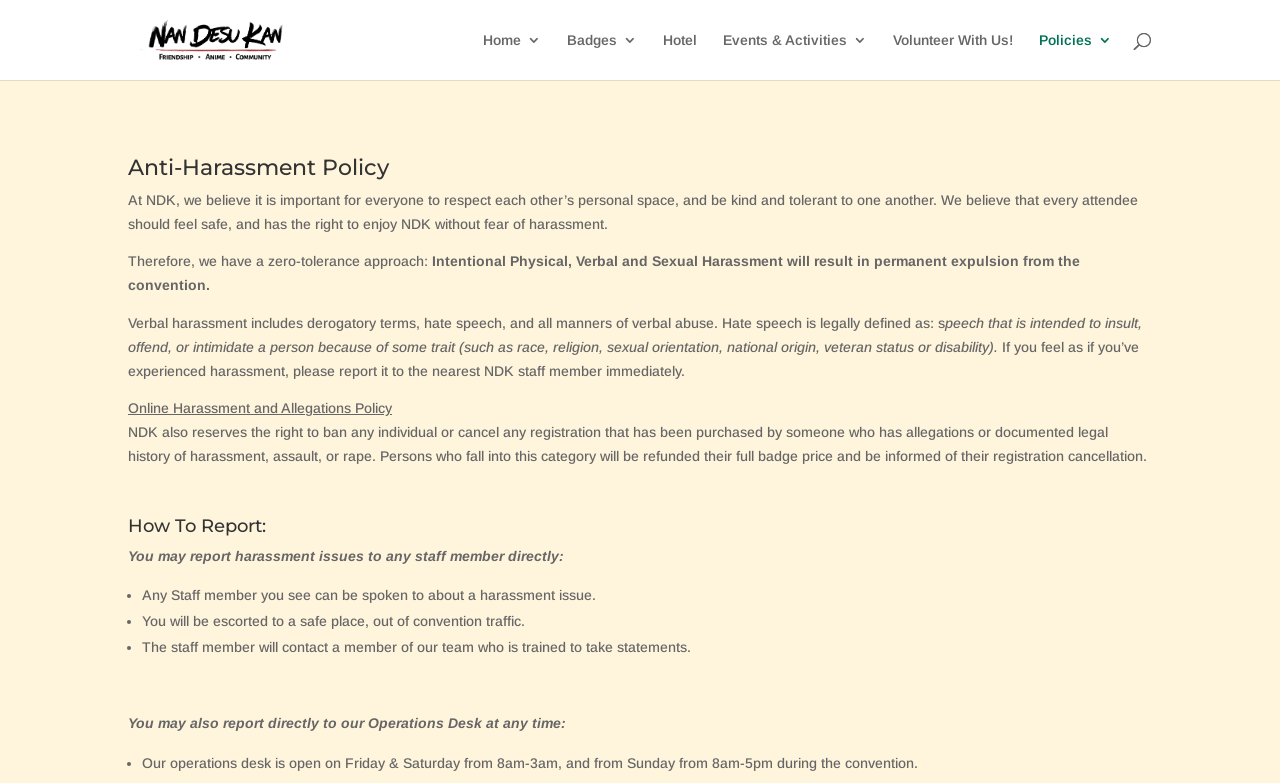Give the bounding box coordinates for the element described as: "Events & Activities".

[0.565, 0.042, 0.677, 0.102]